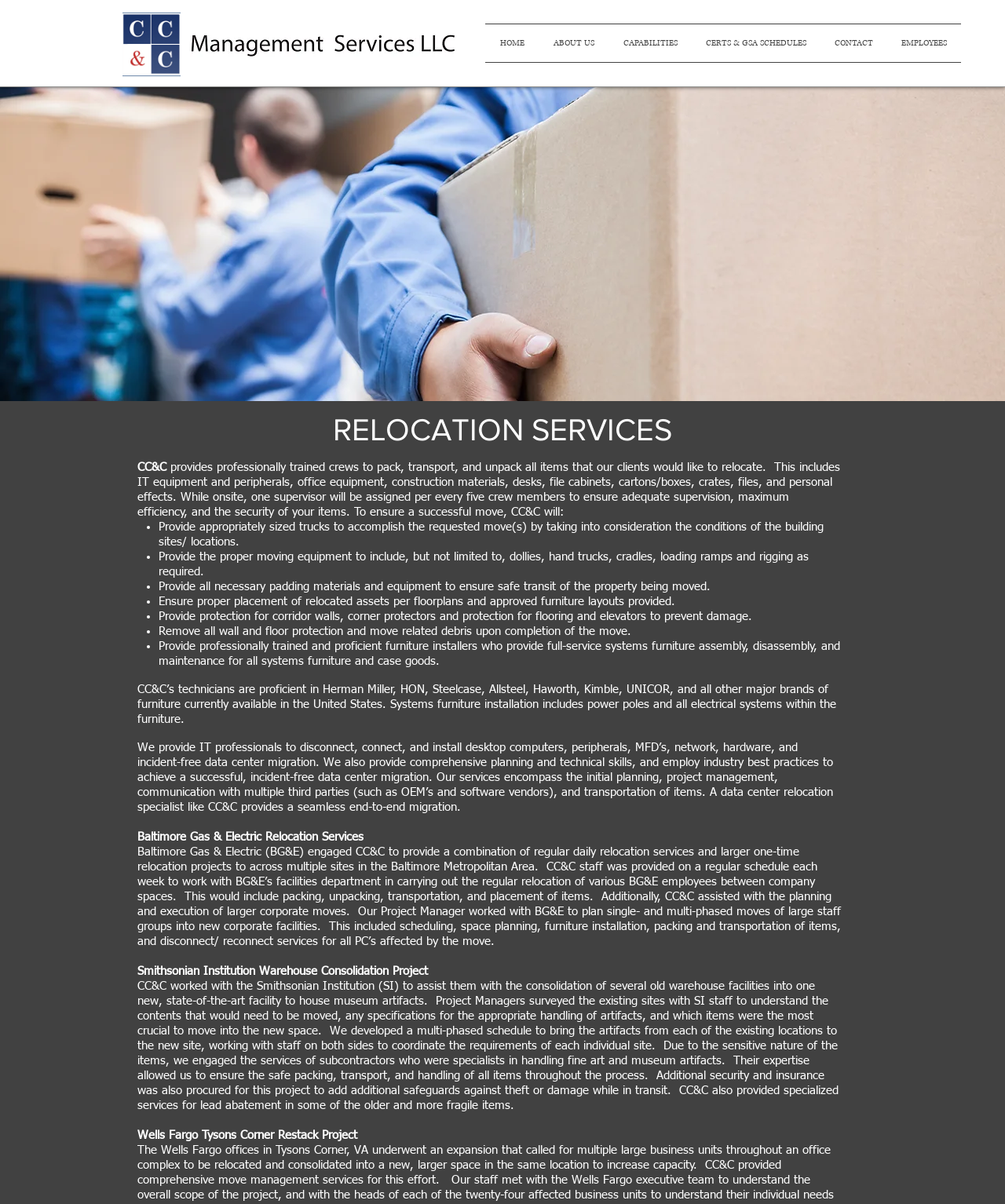Provide a thorough description of the webpage you see.

The webpage is about CC&C Management Services, LLC, a company that provides relocation services. At the top left corner, there is a logo of the company, and next to it, there is a business name logo. Below these logos, there is a navigation menu with links to different sections of the website, including "HOME", "ABOUT US", "CAPABILITIES", "CERTS & GSA SCHEDULES", "CONTACT", and "EMPLOYEES".

The main content of the webpage is divided into sections. The first section is headed "RELOCATION SERVICES" and provides a brief overview of the company's services, including packing, transporting, and unpacking items for clients. This section also lists the types of items that can be relocated, such as IT equipment, office equipment, and construction materials.

Below this section, there is a list of services provided by the company, including providing appropriately sized trucks, proper moving equipment, padding materials, and protection for corridor walls and flooring. The list also mentions that the company ensures proper placement of relocated assets and provides professionally trained furniture installers.

The next section appears to be a description of the company's technicians, stating that they are proficient in installing systems furniture from various brands. This section also mentions that the company provides IT professionals to disconnect, connect, and install desktop computers and peripherals.

The webpage then features three case studies: Baltimore Gas & Electric Relocation Services, Smithsonian Institution Warehouse Consolidation Project, and Wells Fargo Tysons Corner Restack Project. Each case study provides a brief overview of the project, including the services provided by CC&C and the challenges involved.

Overall, the webpage provides a detailed description of the services offered by CC&C Management Services, LLC, as well as examples of the company's experience and expertise in relocation services.